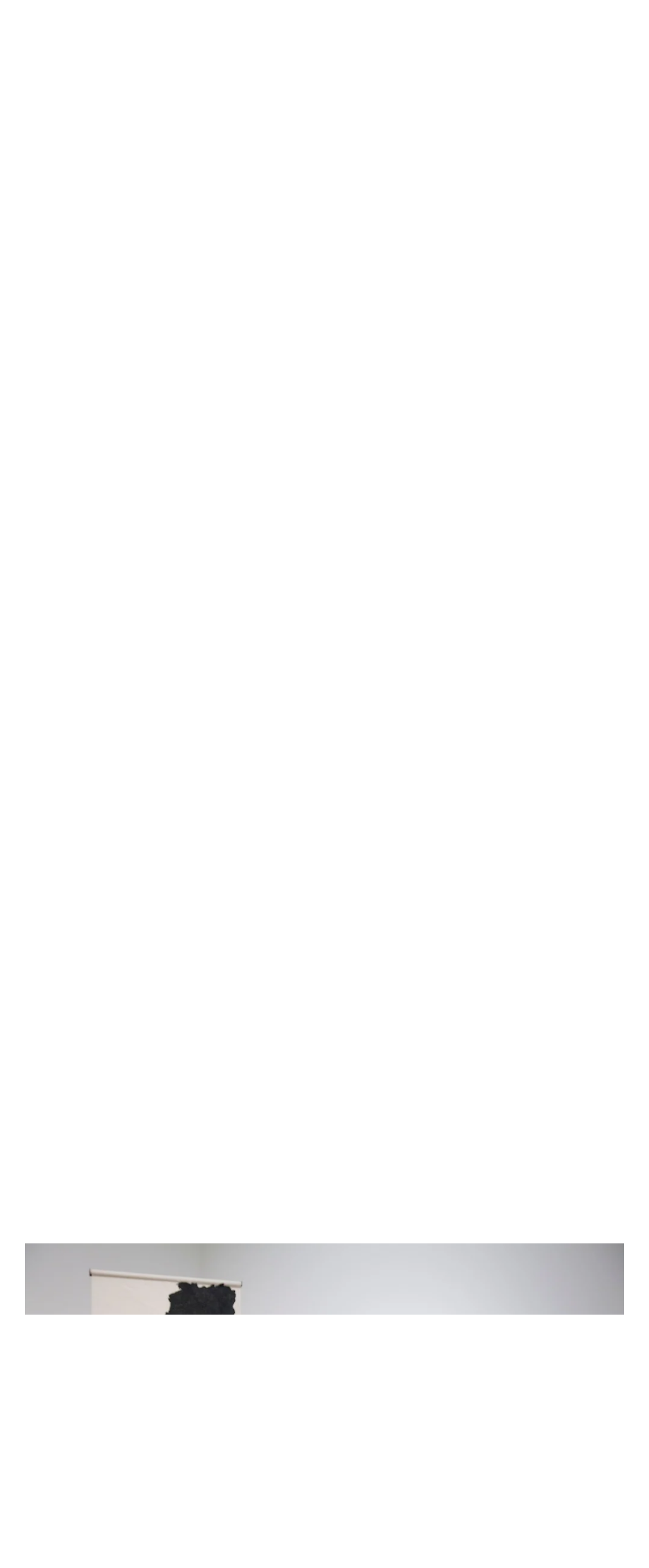Identify the bounding box for the UI element that is described as follows: "parent_node: MENU".

[0.846, 0.289, 0.974, 0.342]